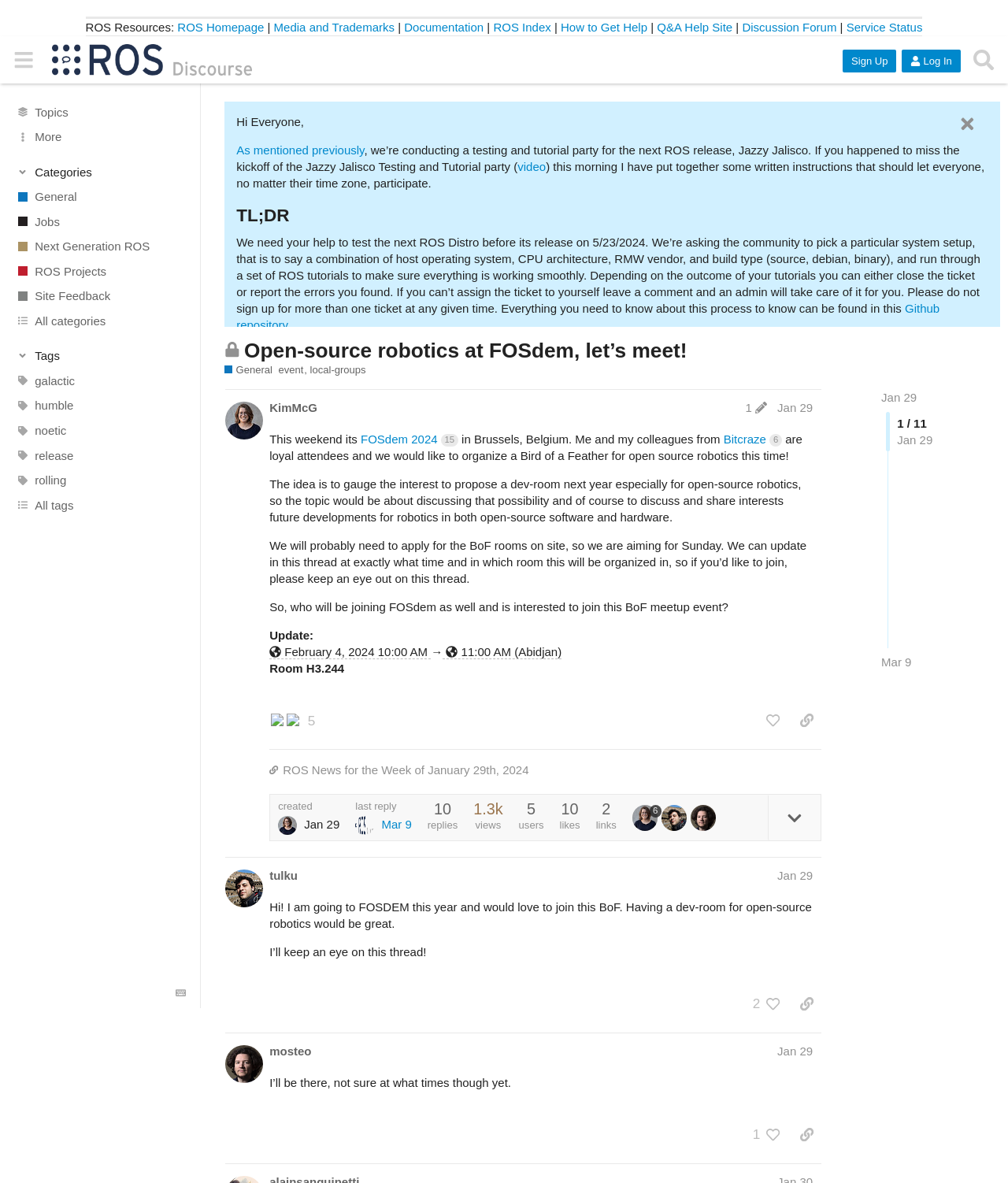Please give a succinct answer to the question in one word or phrase:
What is the name of the discussion forum?

ROS Discourse